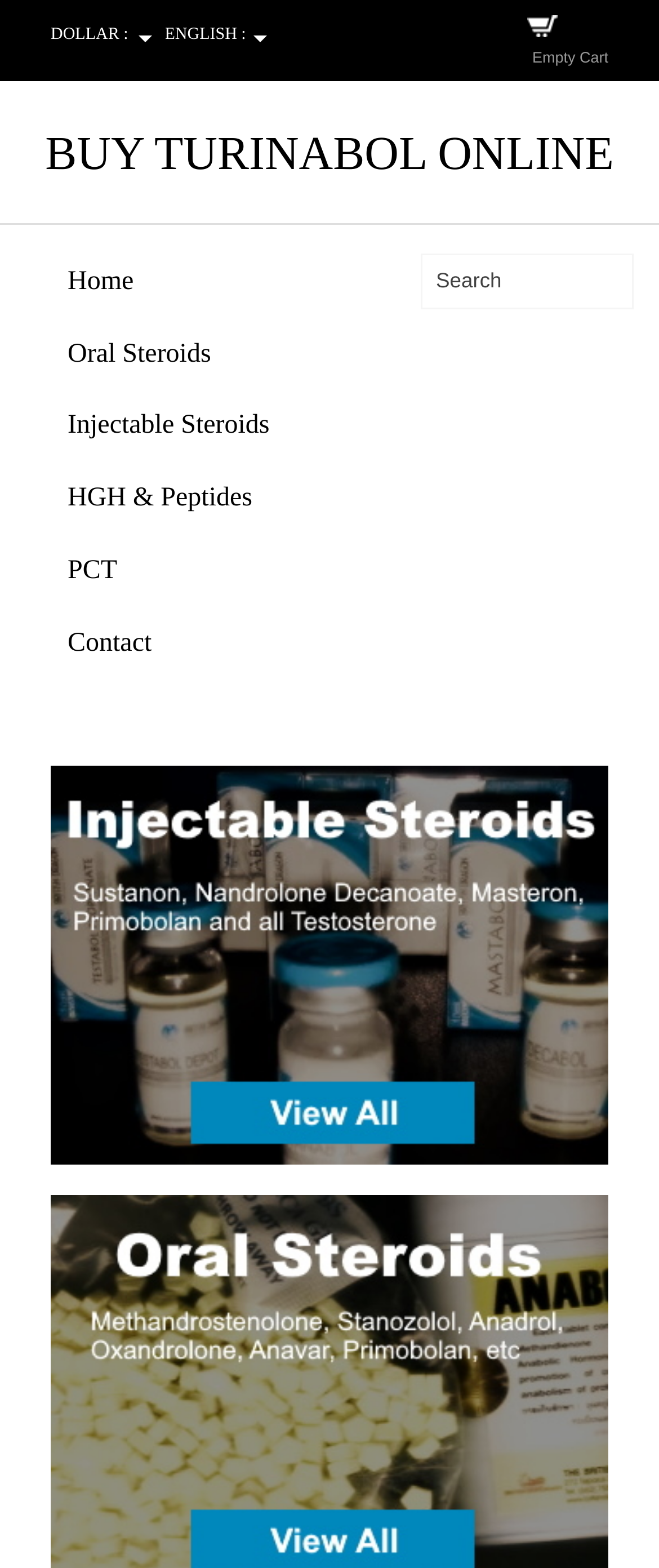Provide a one-word or short-phrase response to the question:
What is the purpose of the textbox?

Search